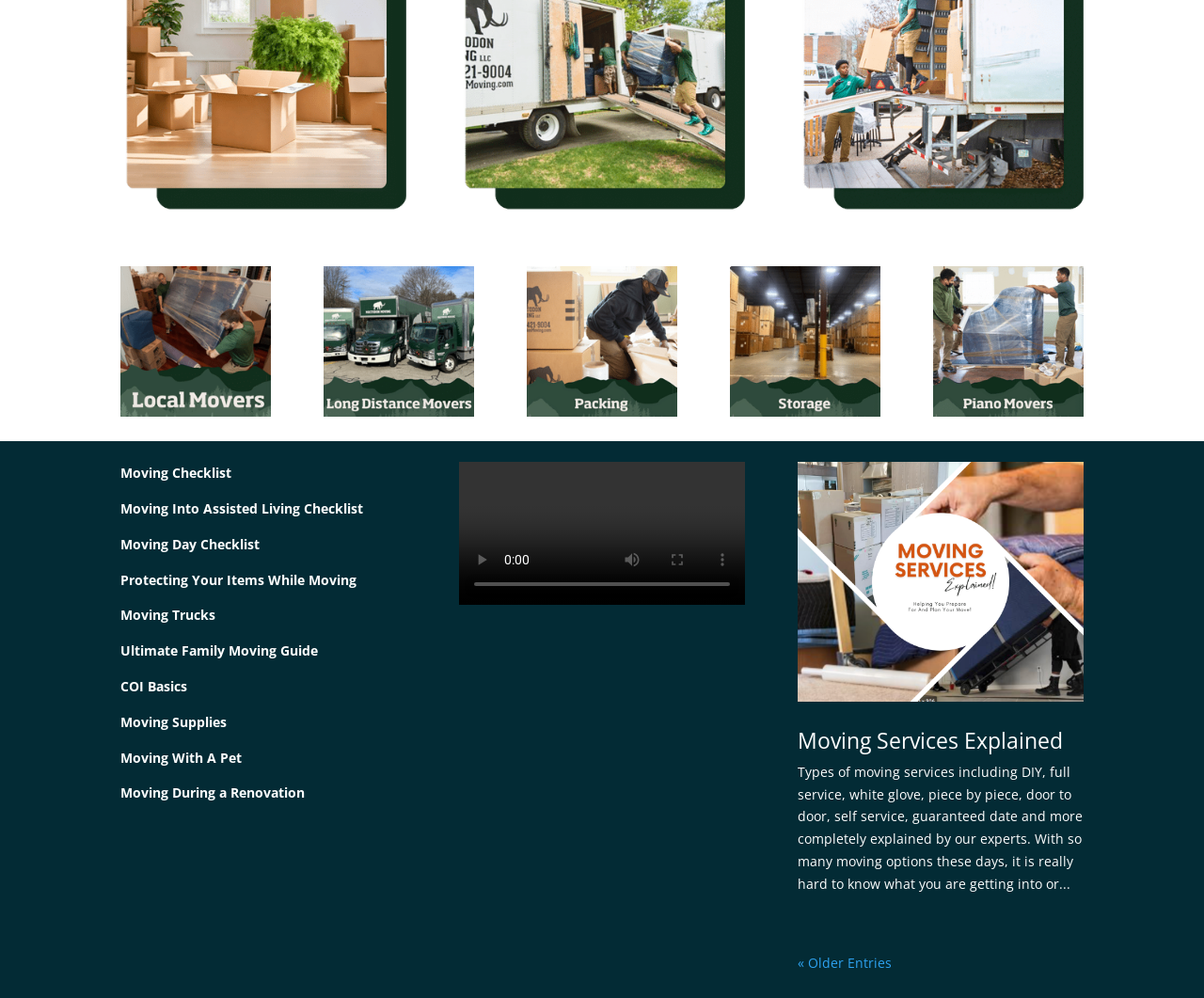Using the provided element description "Moving Supplies", determine the bounding box coordinates of the UI element.

[0.1, 0.714, 0.188, 0.732]